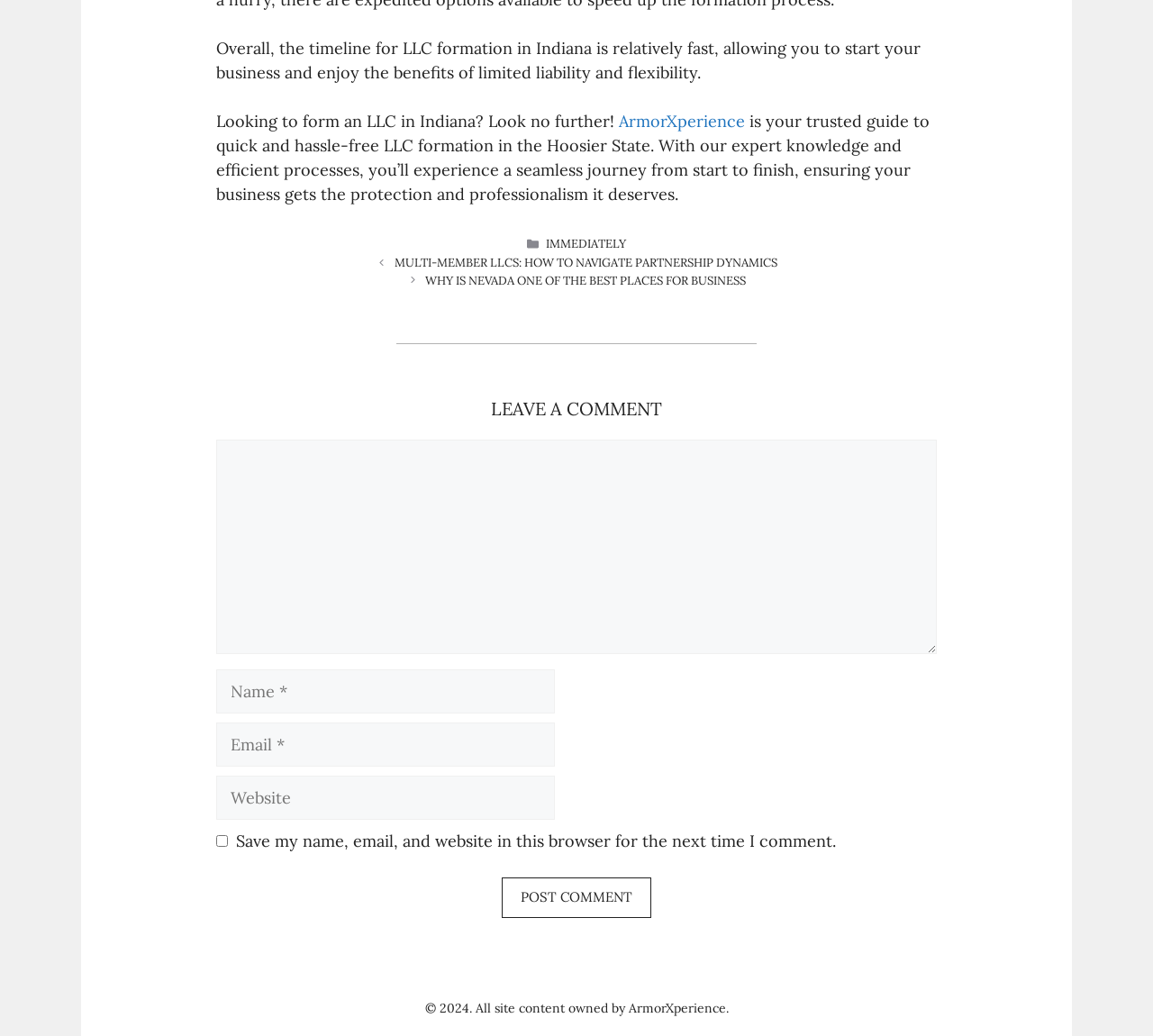Use a single word or phrase to respond to the question:
What is the main topic of this webpage?

LLC formation in Indiana